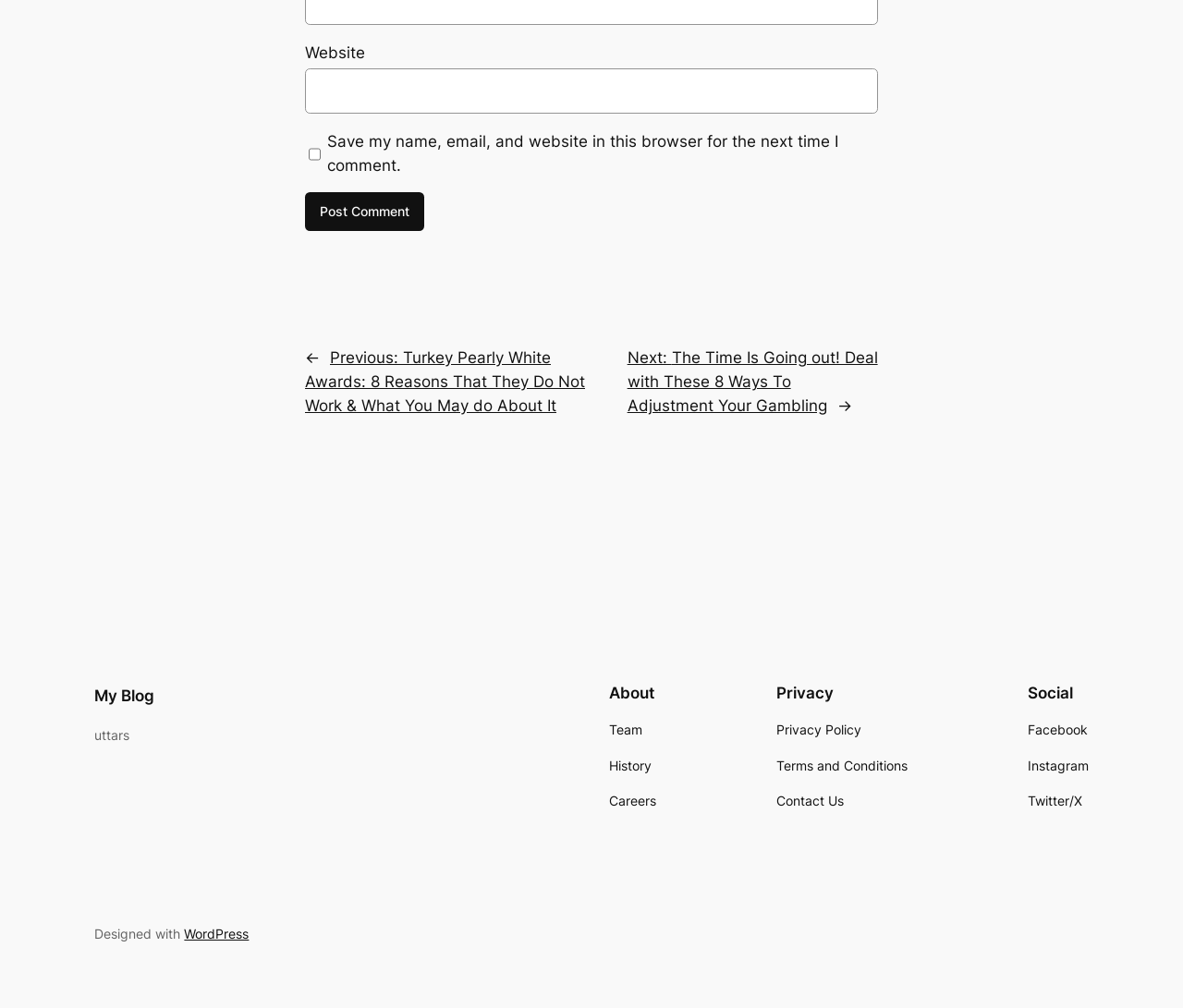Given the description "History", provide the bounding box coordinates of the corresponding UI element.

[0.515, 0.749, 0.551, 0.77]